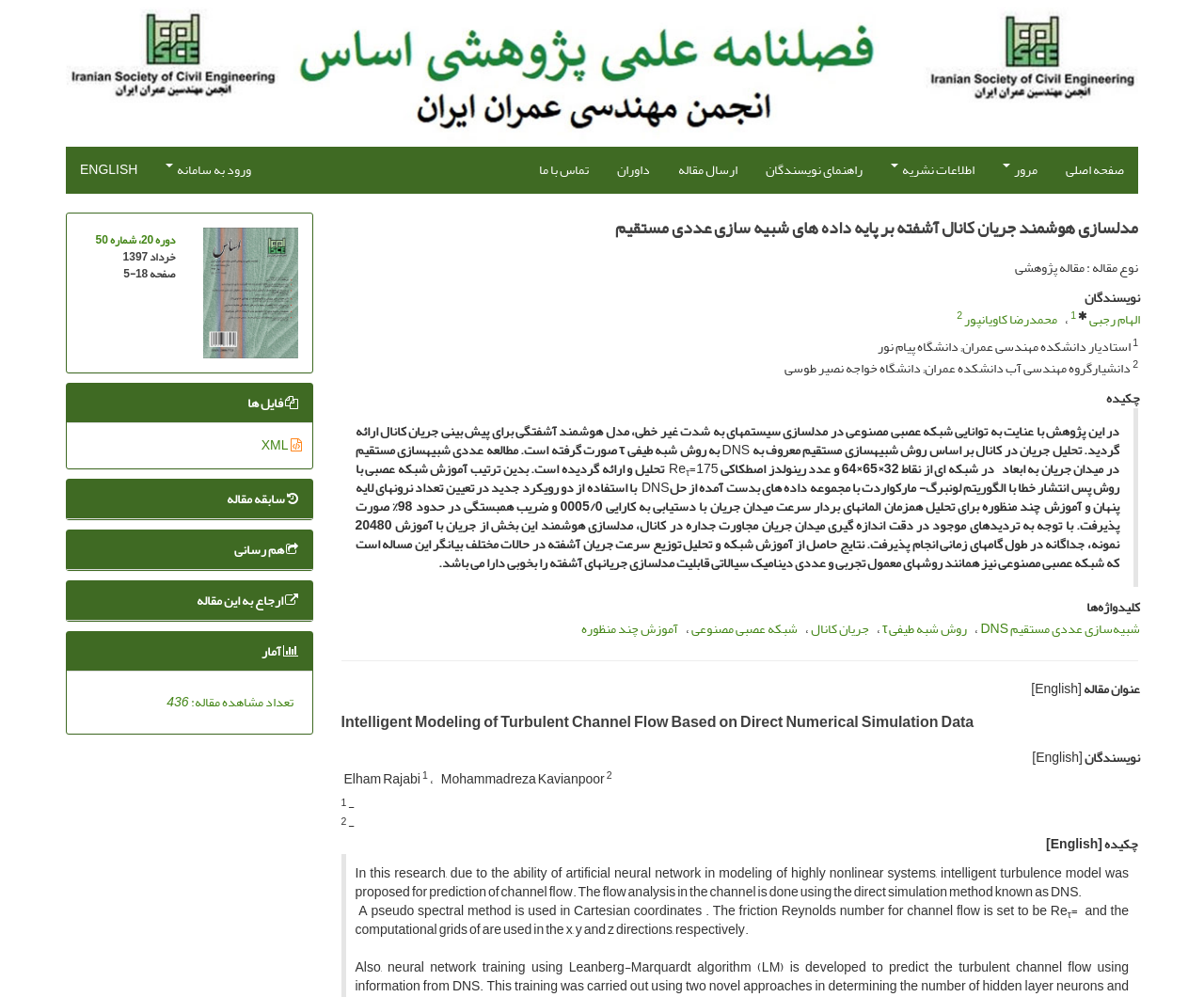Provide a one-word or short-phrase answer to the question:
What is the purpose of the artificial neural network?

Modeling highly nonlinear systems